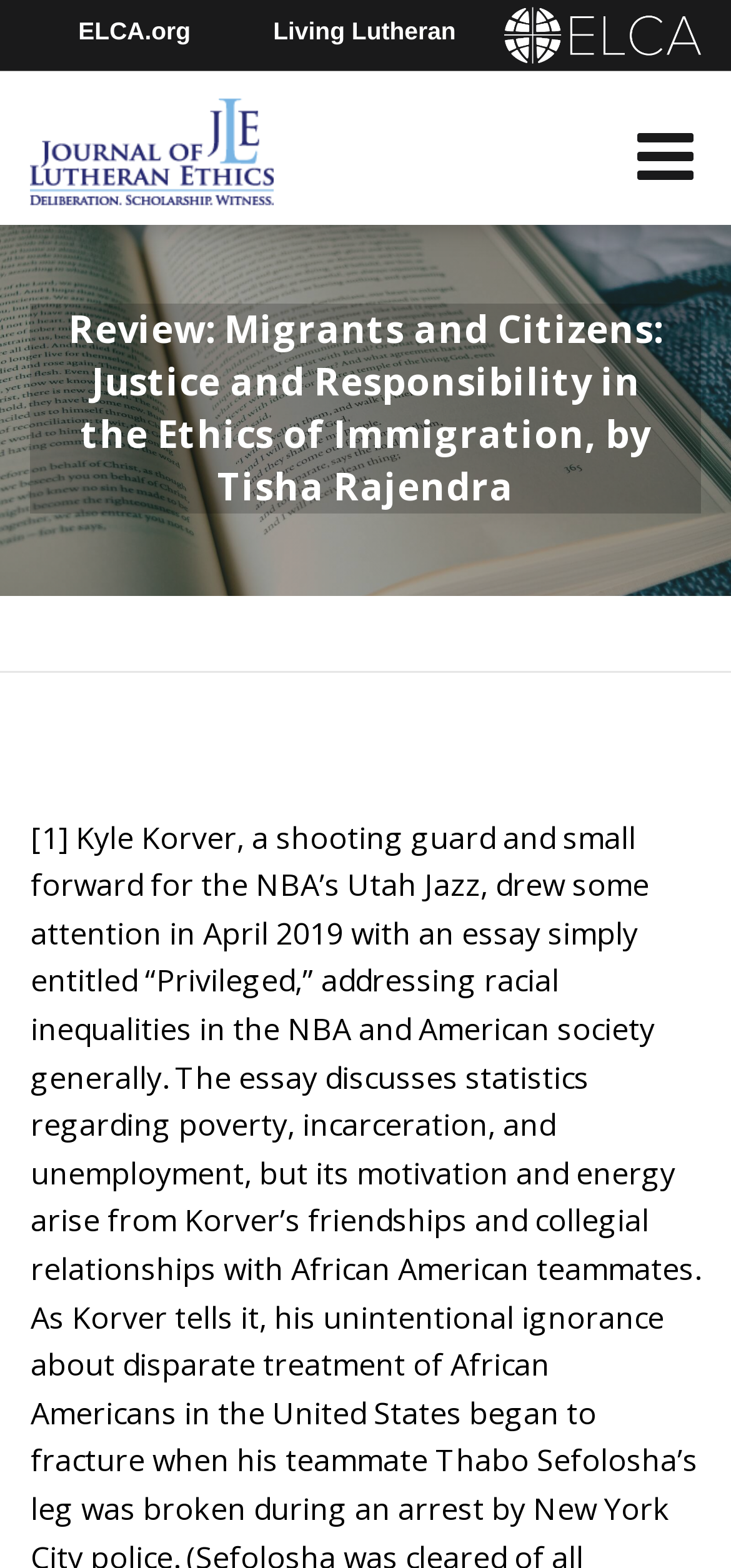Provide an in-depth caption for the webpage.

The webpage appears to be a review of a book titled "Migrants and Citizens: Justice and Responsibility in the Ethics of Immigration" by Tisha Rajendra, published in the Journal of Lutheran Ethics. 

At the top left of the page, there are three links: "Churchwide Assembly", "Youth Gathering", and "ELCA Directory", which are positioned closely together. The "ELCA Directory" link is accompanied by the ELCA logo, an image located to its right. 

Below these links, there is another image, the Journal of Lutheran Ethics Logo, which is positioned at the top left corner of the page. 

To the right of the Journal of Lutheran Ethics Logo, there is a link with no text, and above it, there is the main heading of the page, "Review: Migrants and Citizens: Justice and Responsibility in the Ethics of Immigration, by Tisha Rajendra". 

Below the main heading, there is a small, non-descriptive text element containing a single non-breaking space character.